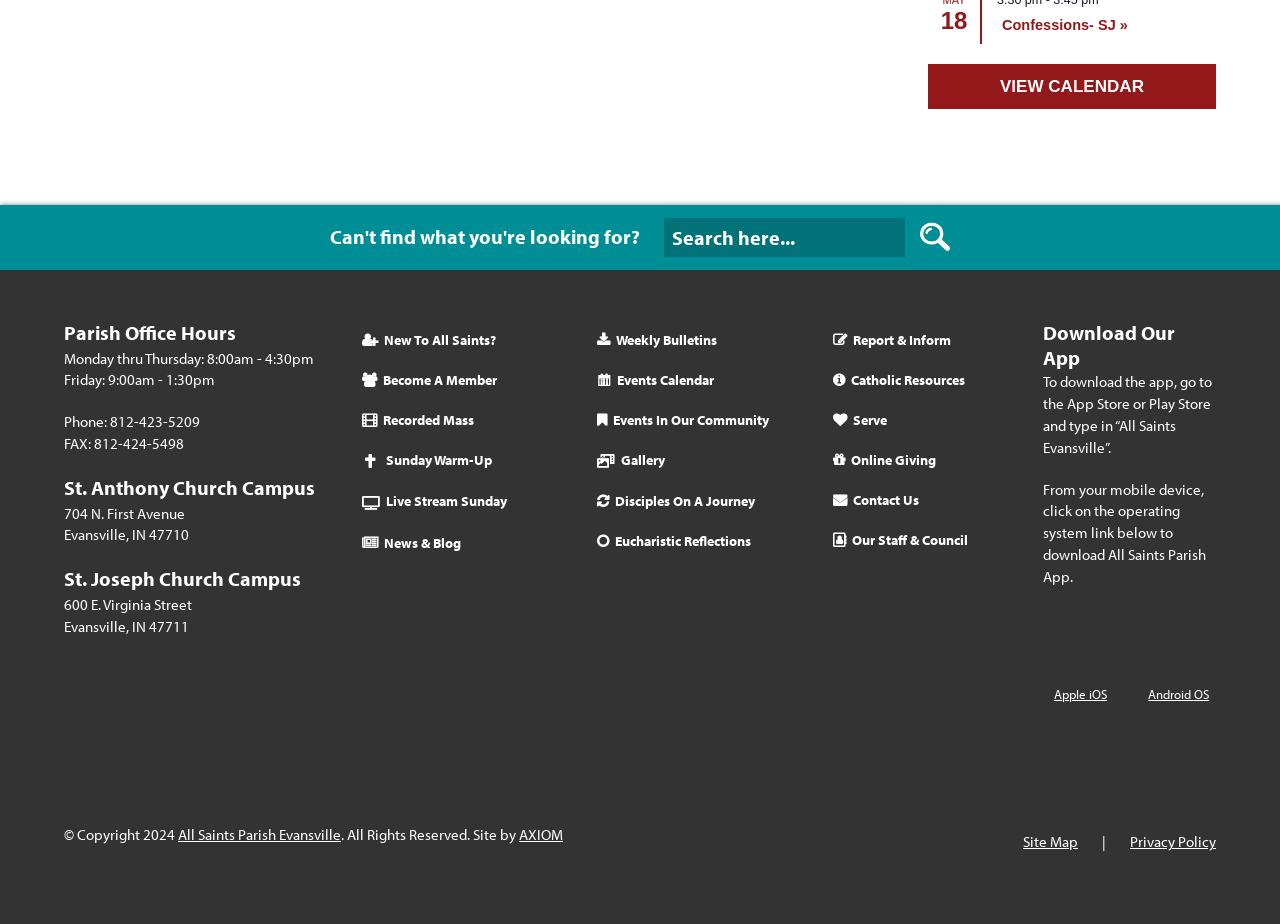What is the phone number of the parish office?
Please provide a single word or phrase as your answer based on the image.

812-423-5209